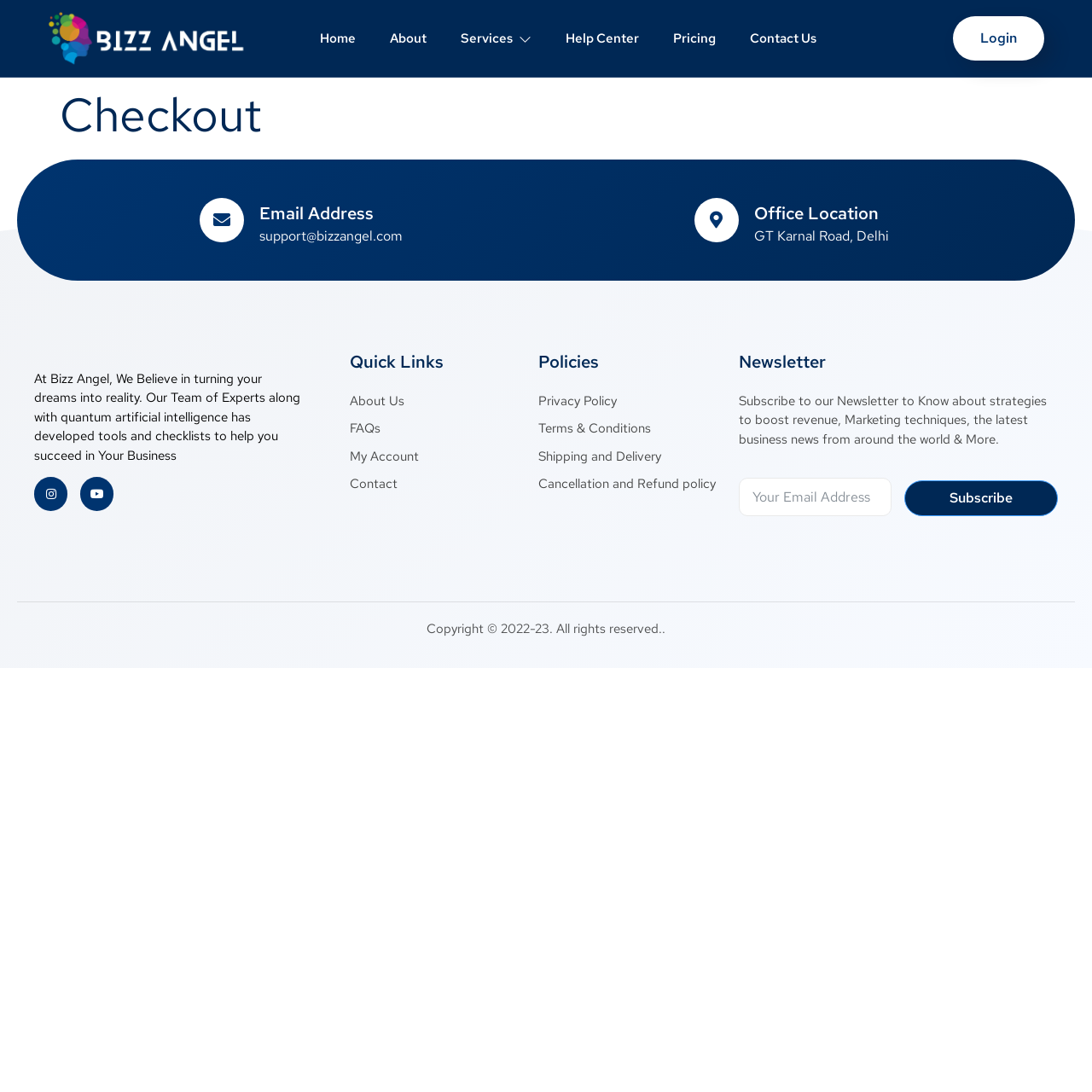Locate the coordinates of the bounding box for the clickable region that fulfills this instruction: "Subscribe to the Newsletter".

[0.828, 0.44, 0.968, 0.473]